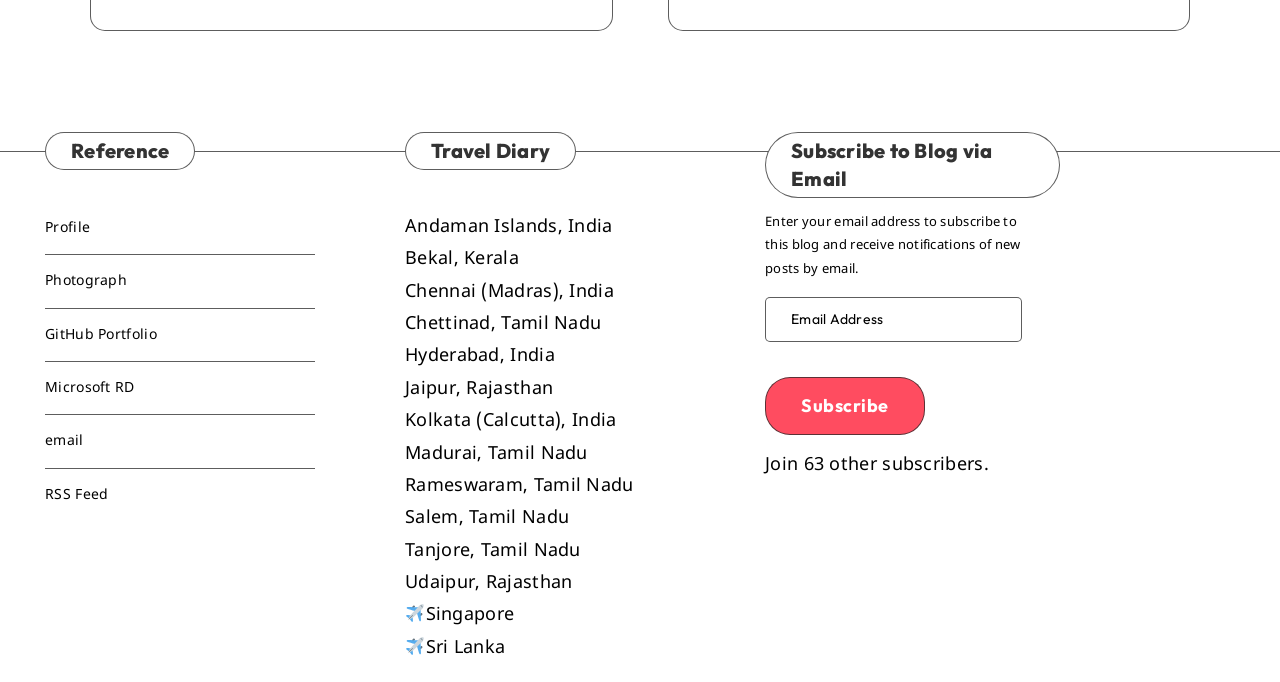Could you specify the bounding box coordinates for the clickable section to complete the following instruction: "Subscribe to Blog via Email"?

[0.598, 0.553, 0.722, 0.638]